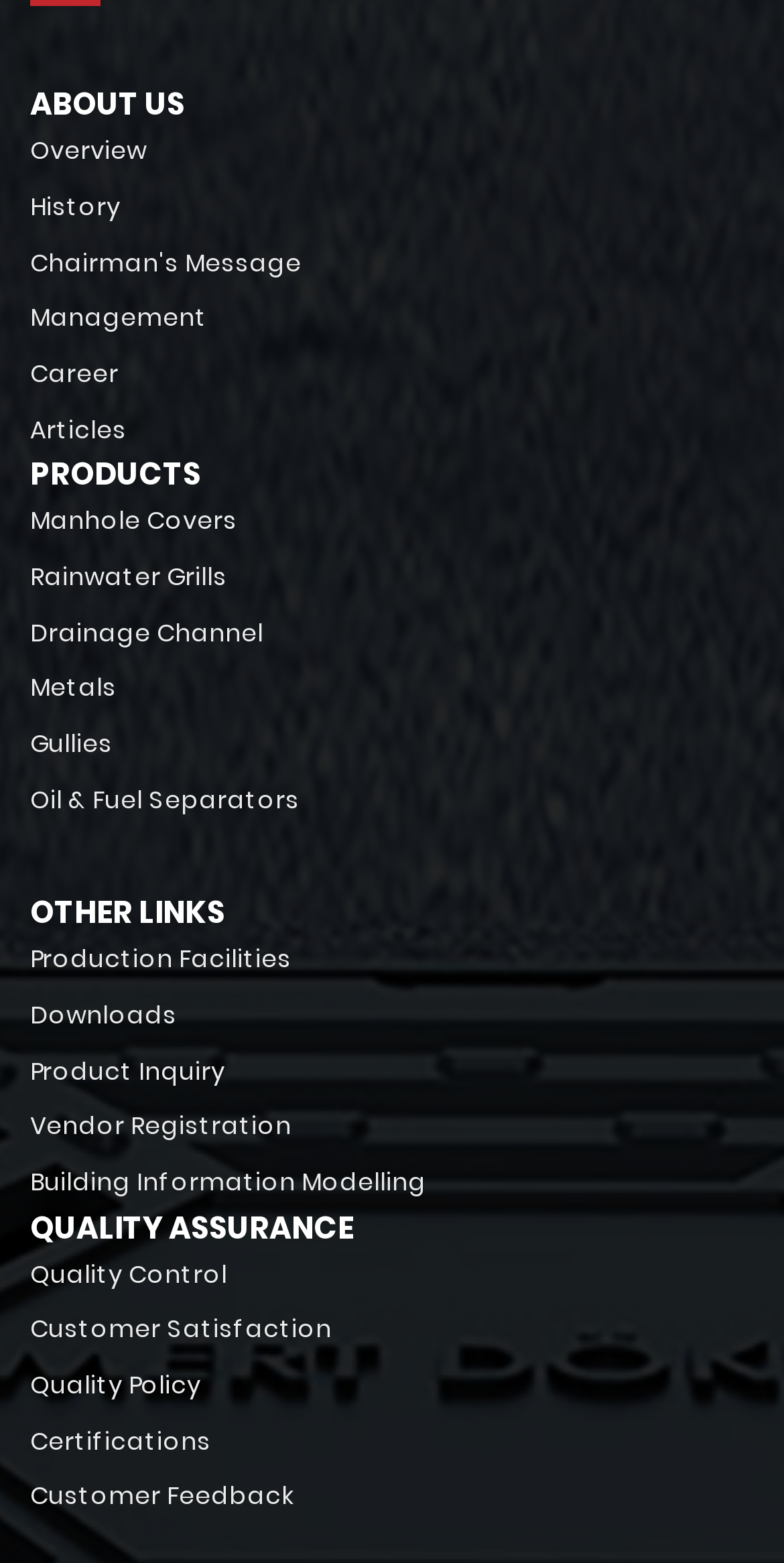Can you find the bounding box coordinates for the element that needs to be clicked to execute this instruction: "Read chairman's message"? The coordinates should be given as four float numbers between 0 and 1, i.e., [left, top, right, bottom].

[0.038, 0.15, 0.385, 0.186]